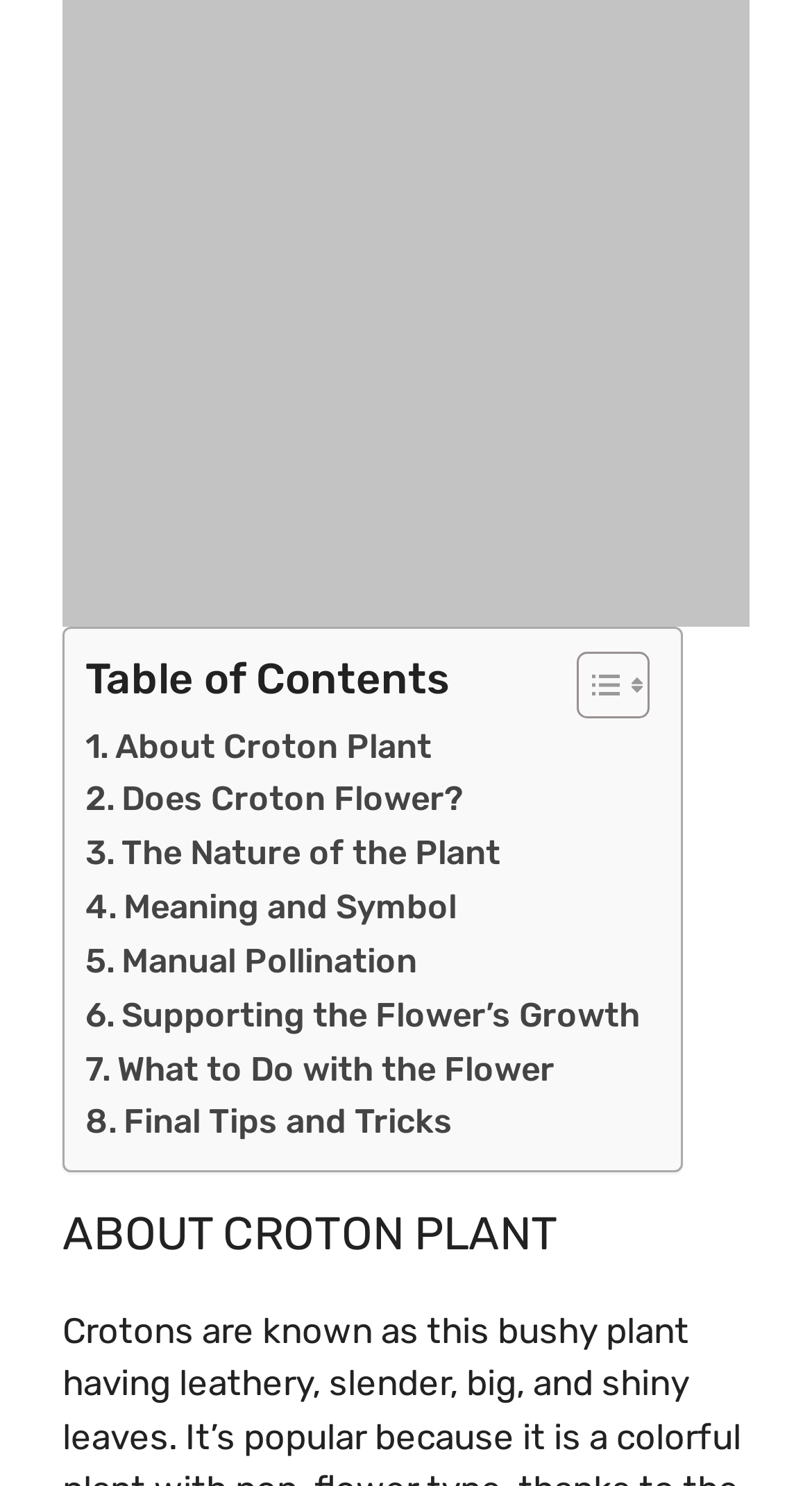Please identify the bounding box coordinates of the area I need to click to accomplish the following instruction: "Click the menu button".

None